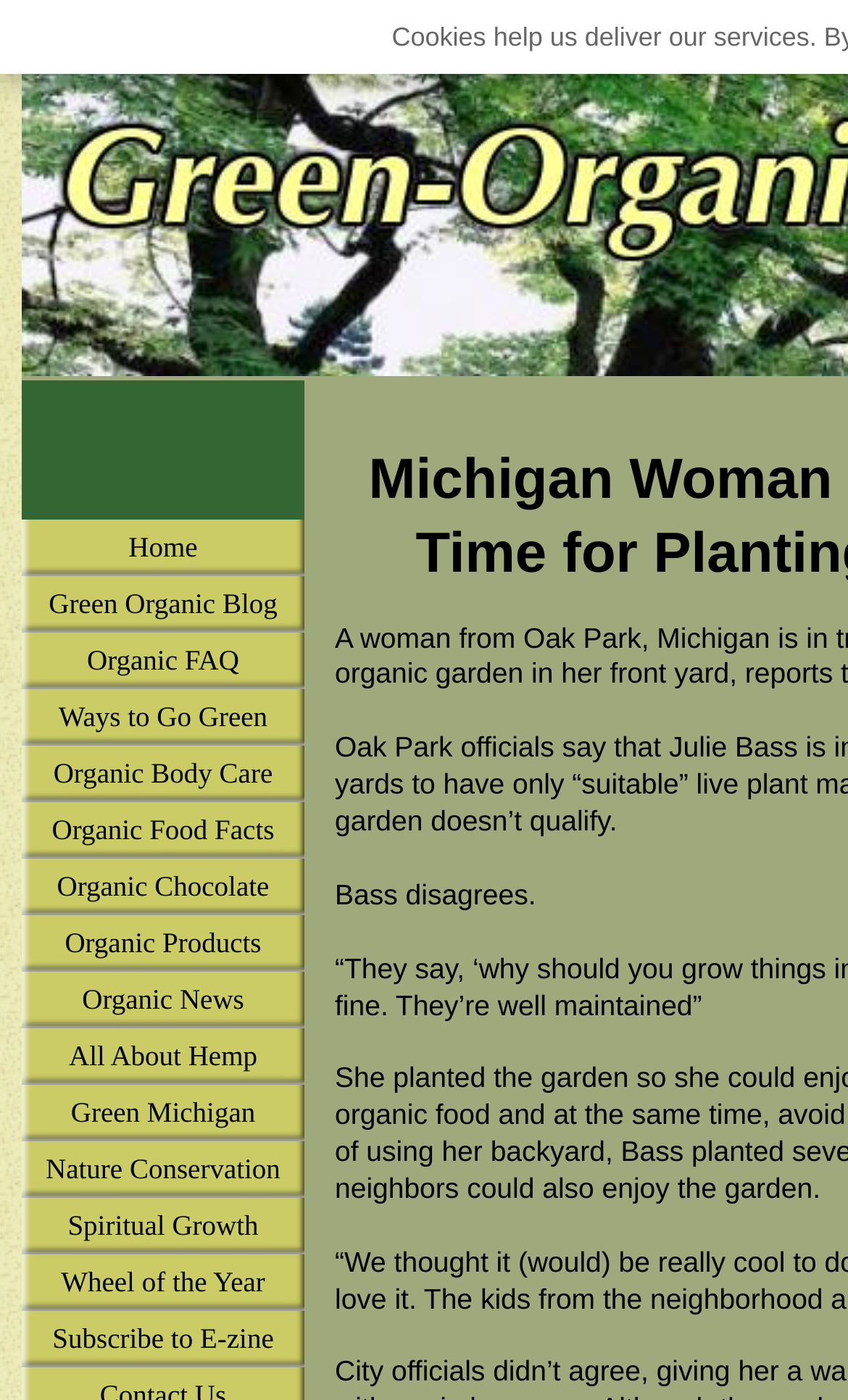Please specify the bounding box coordinates for the clickable region that will help you carry out the instruction: "explore nature conservation".

[0.026, 0.815, 0.359, 0.856]